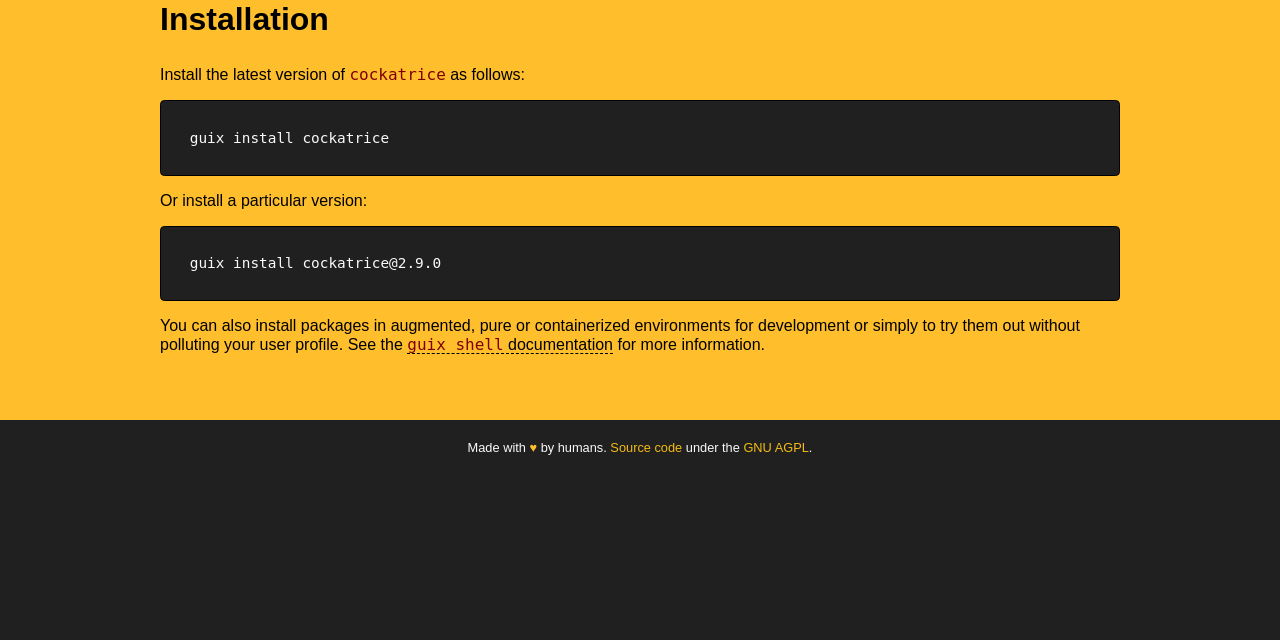Bounding box coordinates are specified in the format (top-left x, top-left y, bottom-right x, bottom-right y). All values are floating point numbers bounded between 0 and 1. Please provide the bounding box coordinate of the region this sentence describes: guix shell documentation

[0.318, 0.525, 0.479, 0.553]